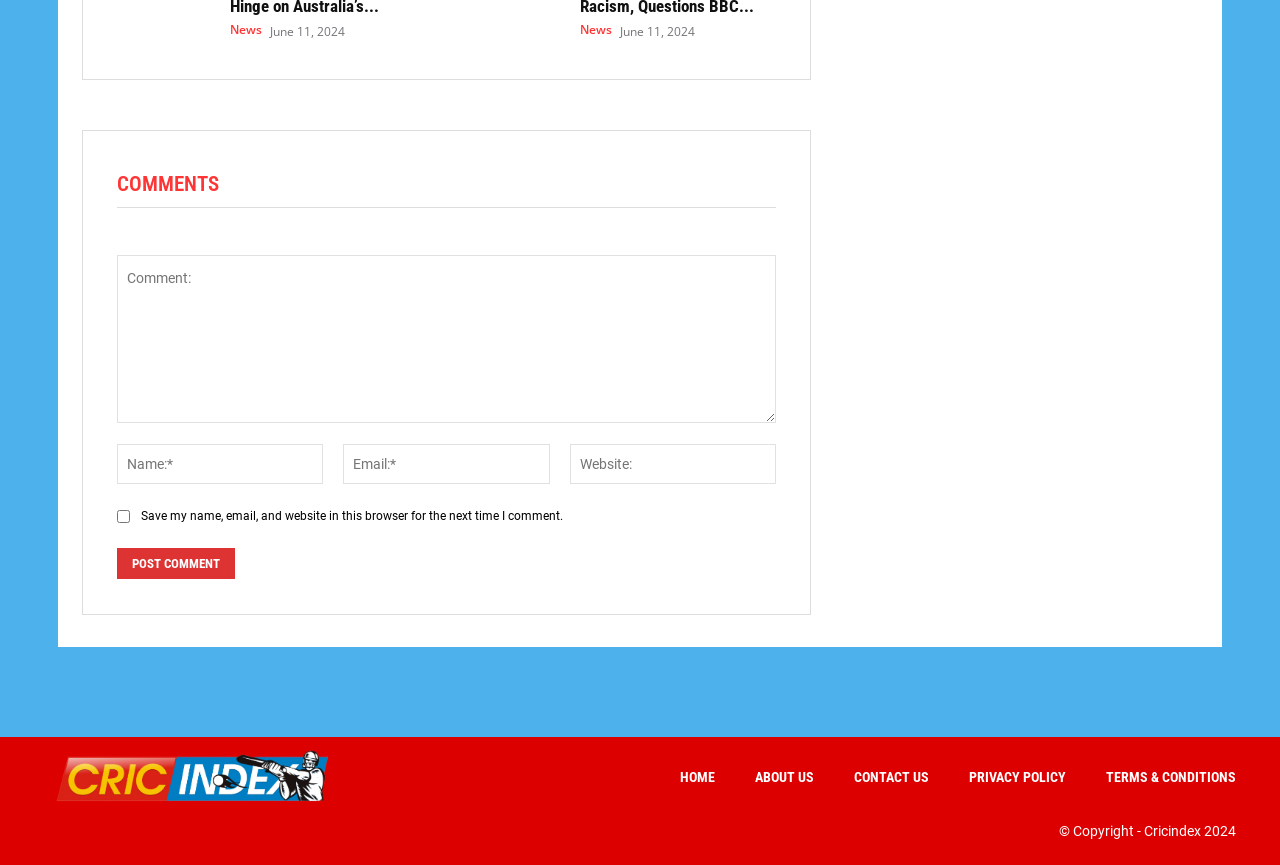Give a one-word or one-phrase response to the question: 
What is the function of the checkbox?

To save user data